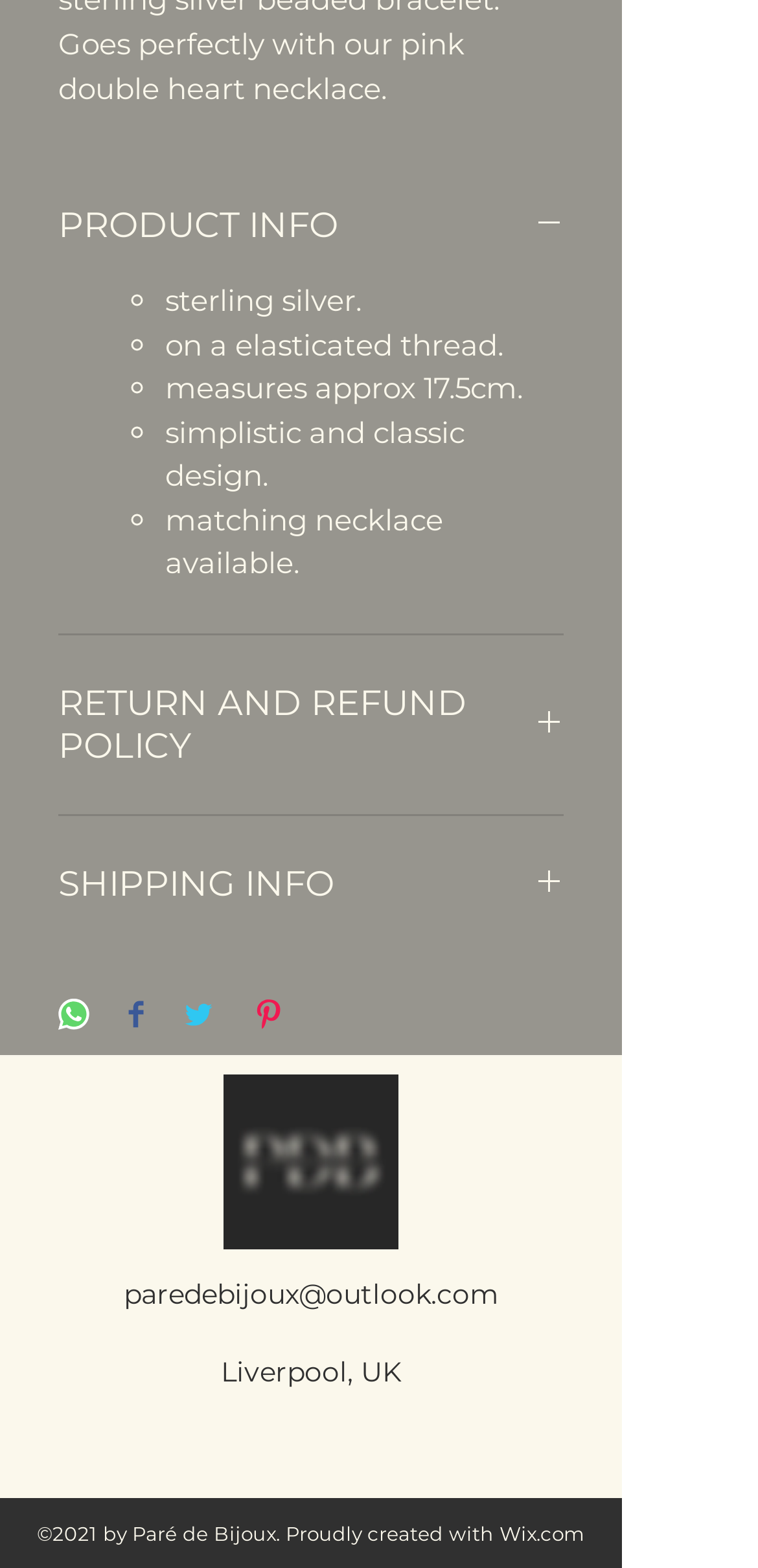Identify the bounding box coordinates of the clickable section necessary to follow the following instruction: "Click on PRODUCT INFO". The coordinates should be presented as four float numbers from 0 to 1, i.e., [left, top, right, bottom].

[0.077, 0.131, 0.744, 0.158]